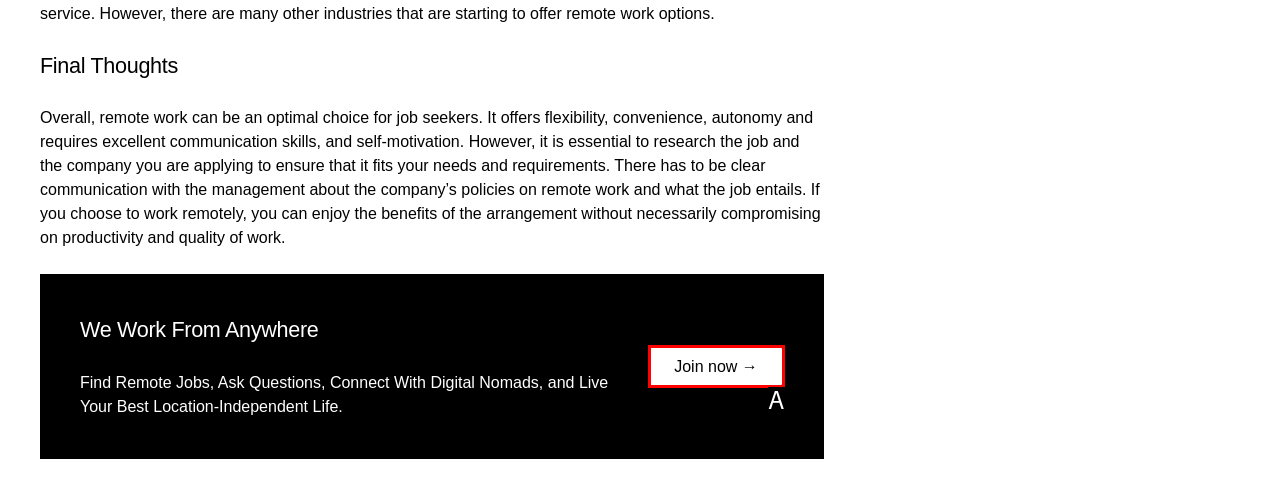Select the HTML element that corresponds to the description: Learn More
Reply with the letter of the correct option from the given choices.

None